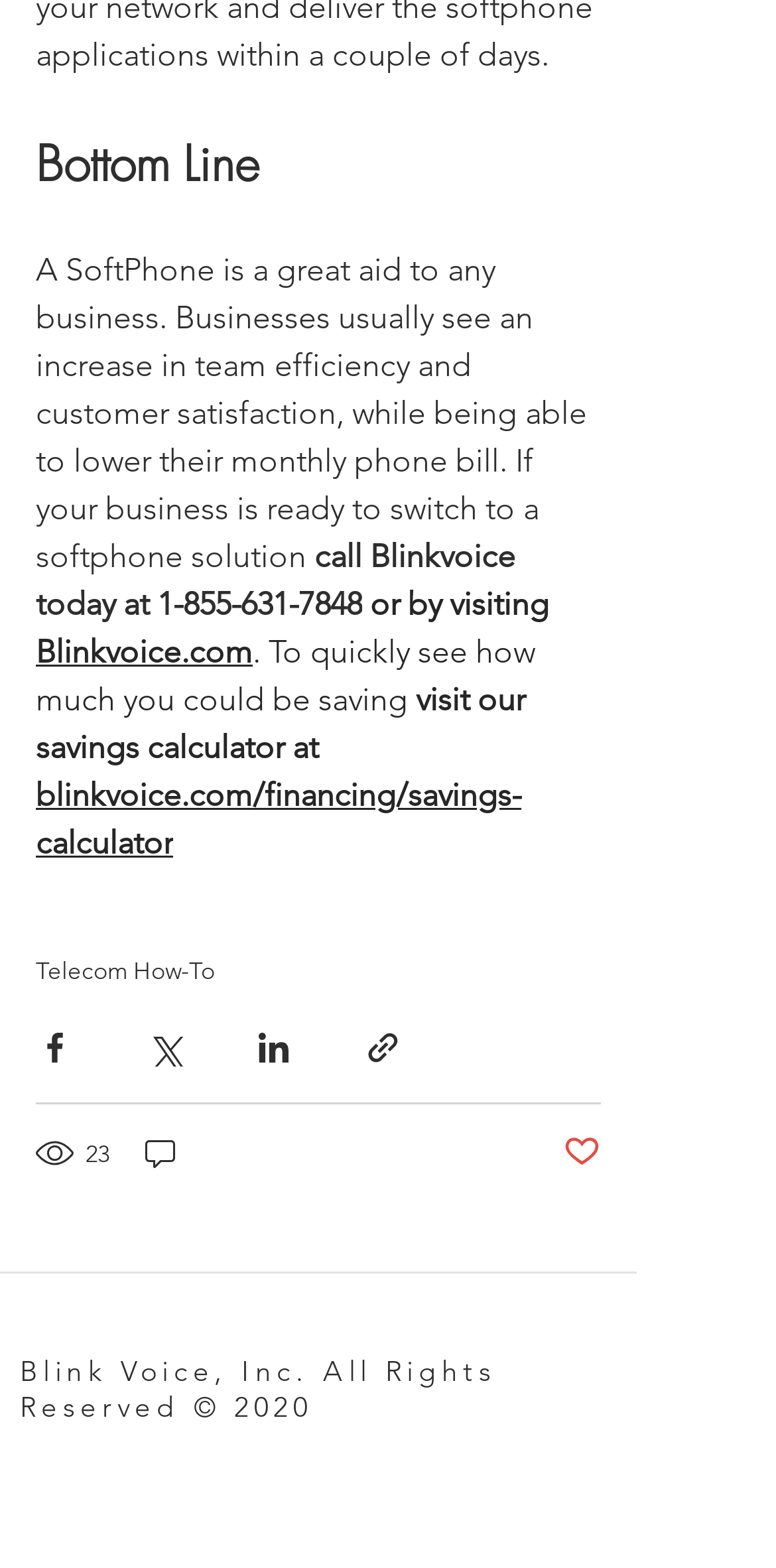Identify the bounding box coordinates for the element that needs to be clicked to fulfill this instruction: "Click on 'Blinkvoice.com'". Provide the coordinates in the format of four float numbers between 0 and 1: [left, top, right, bottom].

[0.046, 0.404, 0.326, 0.428]